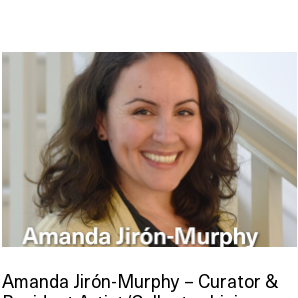Convey a detailed narrative of what is depicted in the image.

The image features Amanda Jirón-Murphy, a curator and resident artist/collector liaison at the Museum of Contemporary Art in Arlington. She is smiling warmly, embodying a welcoming and approachable demeanor. Her curly hair frames her face, and she is dressed in a light-colored outfit that contrasts nicely with the background. The setting appears to be indoors, with a staircase visible in the backdrop, suggesting a refined and artistic environment. This image likely reflects her role in fostering connections between artists and the community, highlighting her significance in the contemporary art scene.